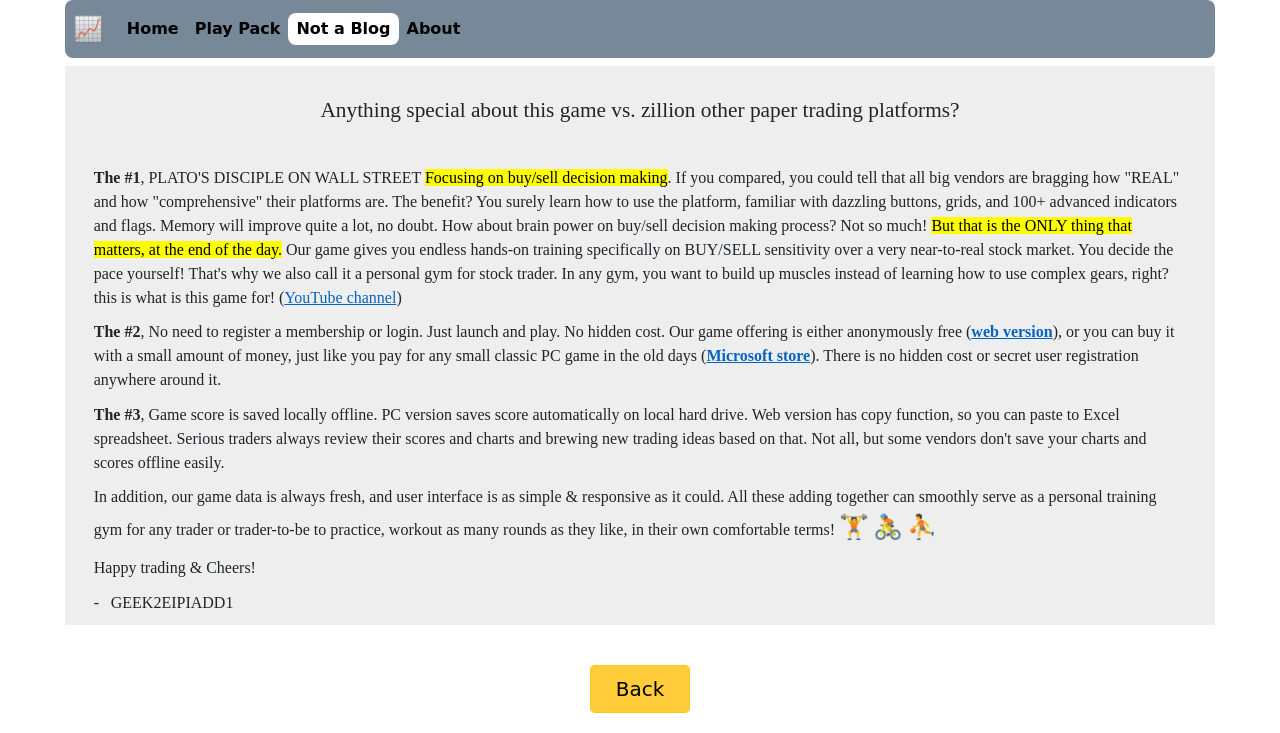Please give the bounding box coordinates of the area that should be clicked to fulfill the following instruction: "Click the Back button". The coordinates should be in the format of four float numbers from 0 to 1, i.e., [left, top, right, bottom].

[0.461, 0.908, 0.539, 0.973]